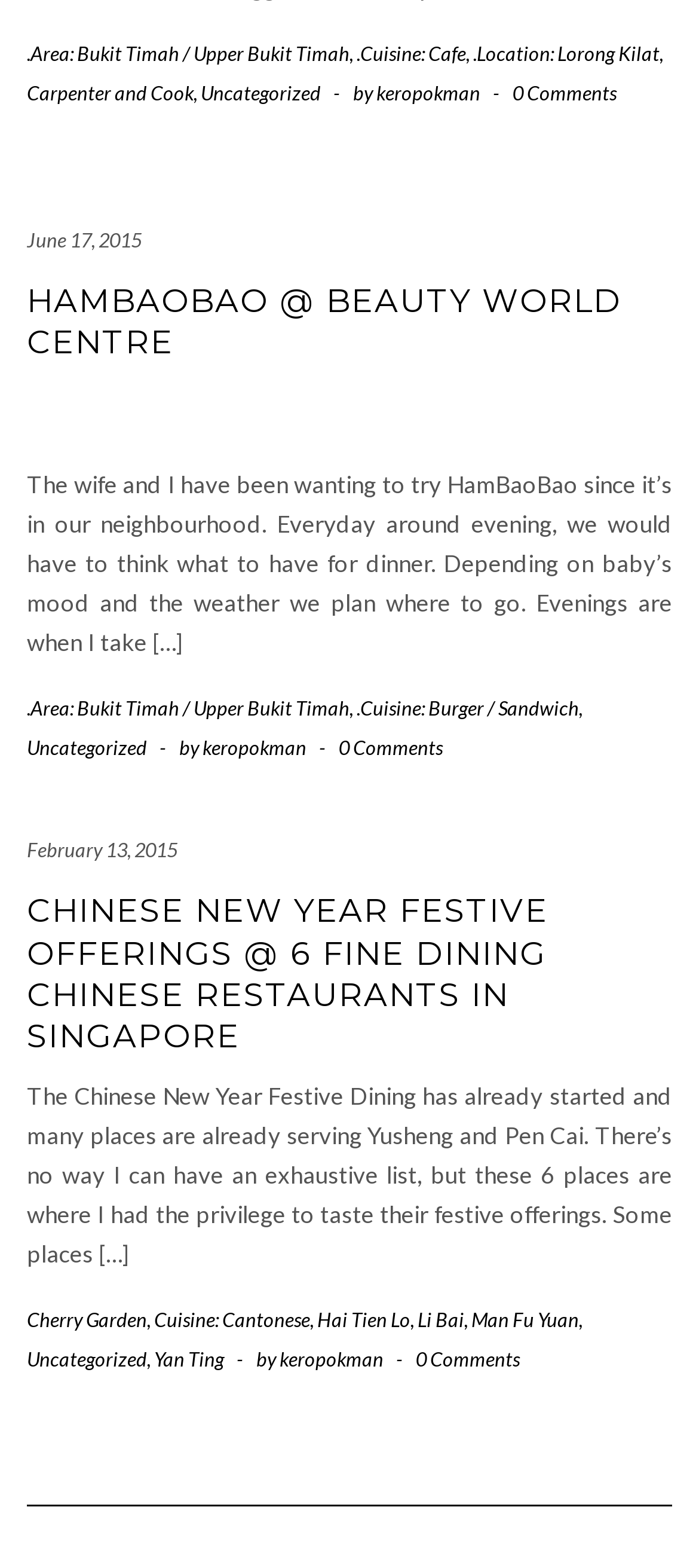Use a single word or phrase to answer the following:
What is the author of the first article?

keropokman